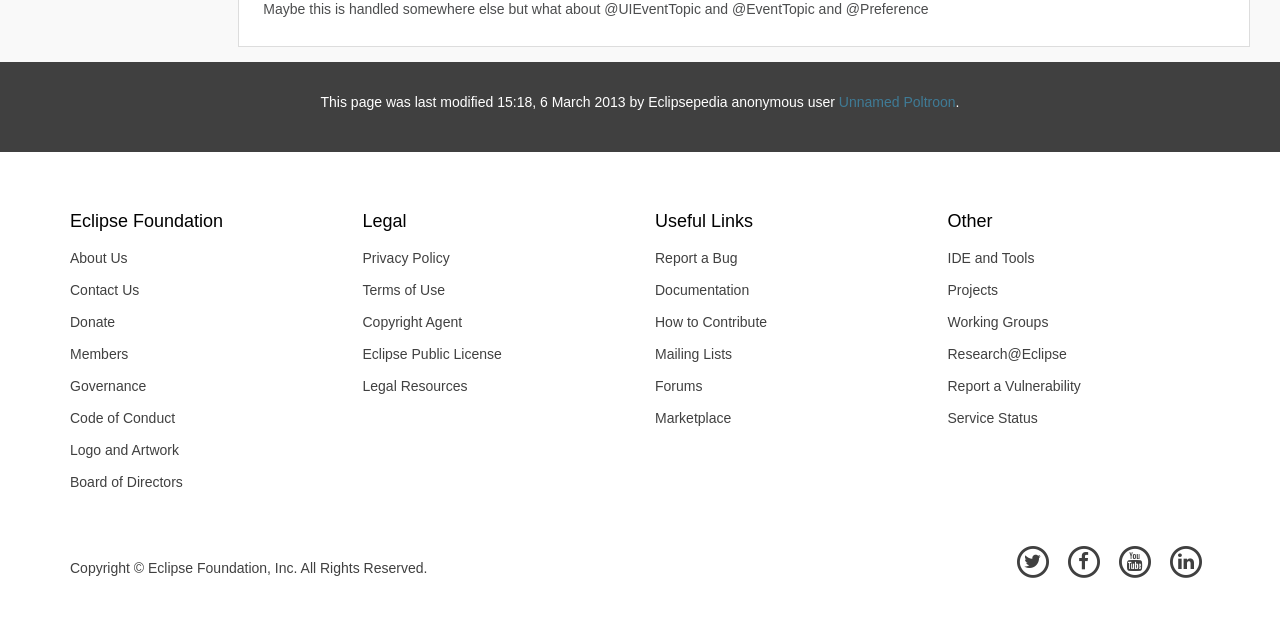Identify the bounding box coordinates of the area that should be clicked in order to complete the given instruction: "Visit the Eclipse Foundation page". The bounding box coordinates should be four float numbers between 0 and 1, i.e., [left, top, right, bottom].

[0.055, 0.344, 0.26, 0.376]